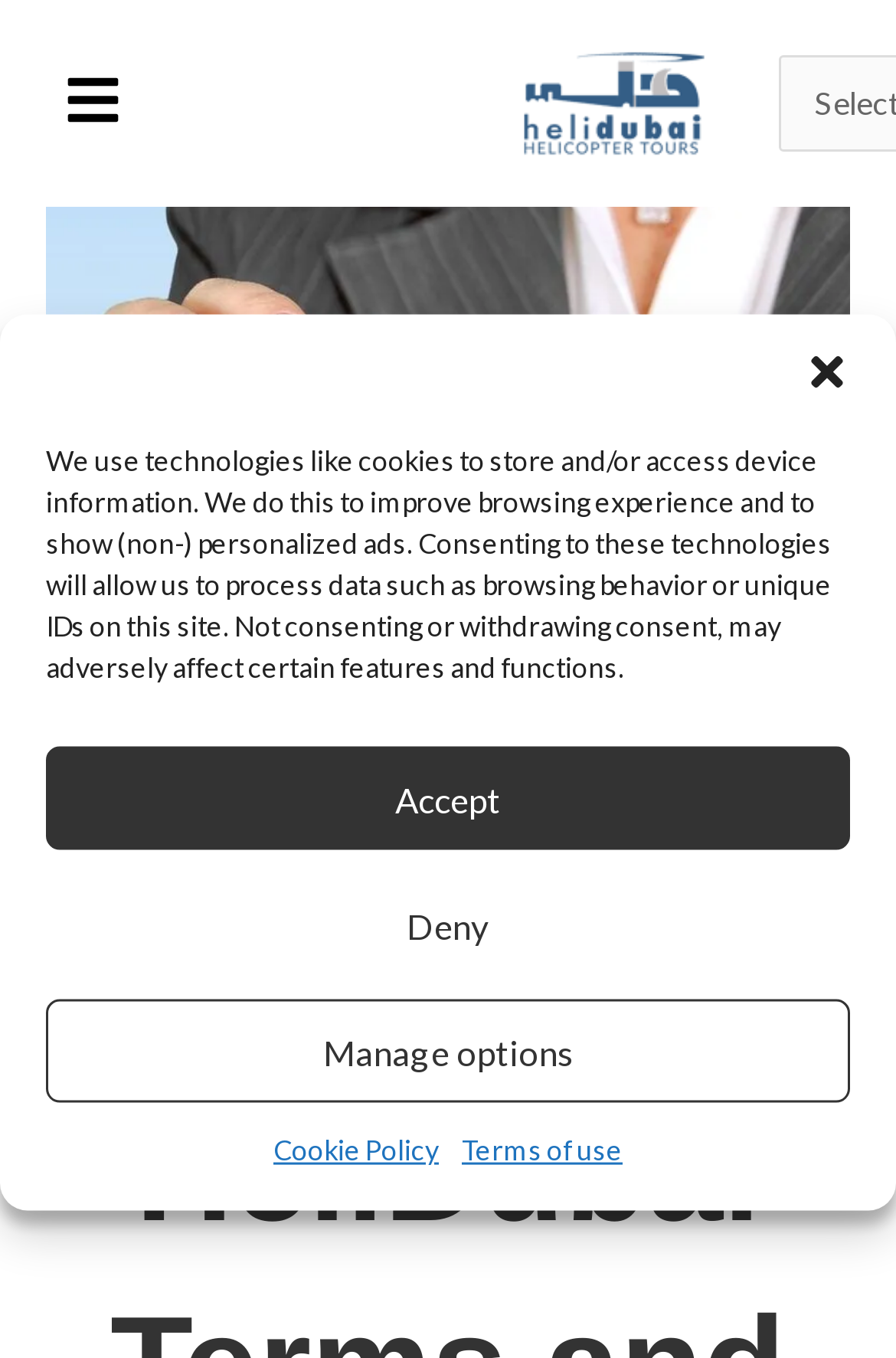Determine the bounding box coordinates of the clickable area required to perform the following instruction: "Toggle all social share buttons". The coordinates should be represented as four float numbers between 0 and 1: [left, top, right, bottom].

None